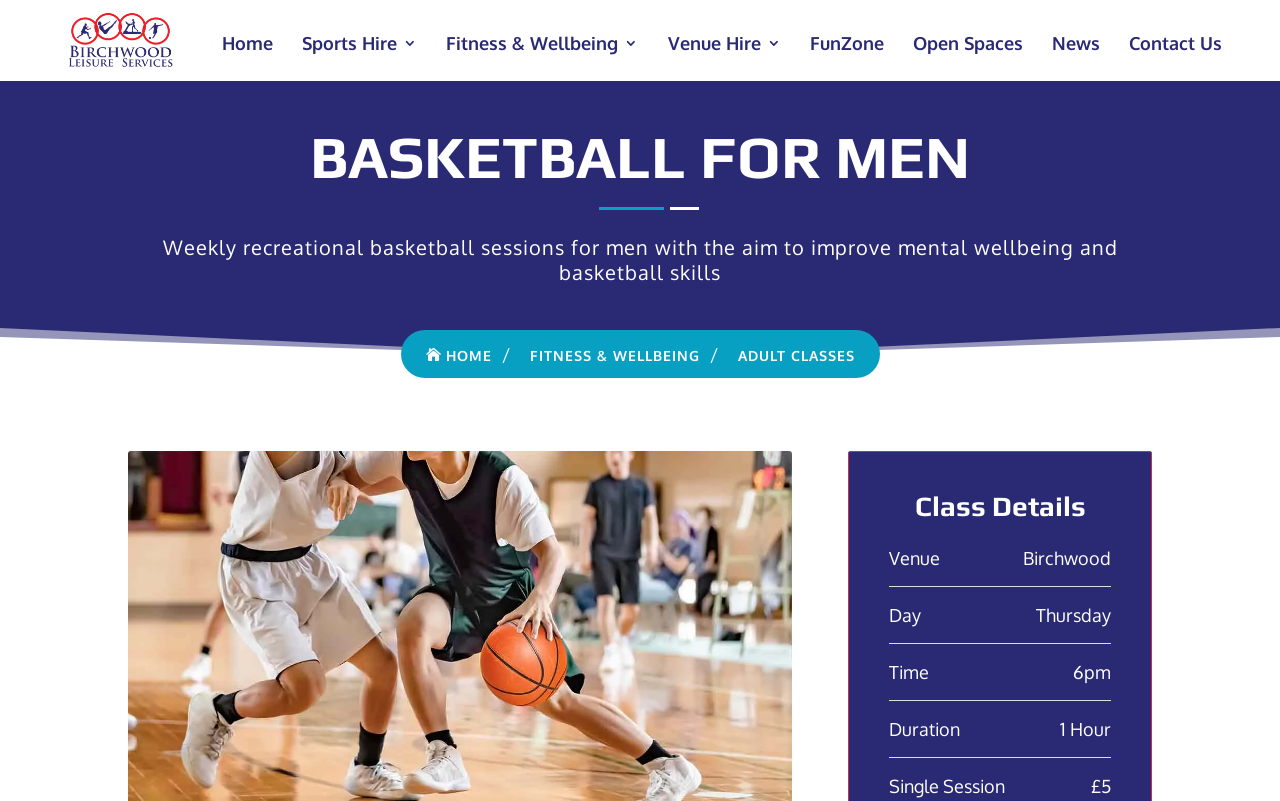Show the bounding box coordinates of the region that should be clicked to follow the instruction: "Go to the Fitness & Wellbeing section."

[0.349, 0.006, 0.499, 0.101]